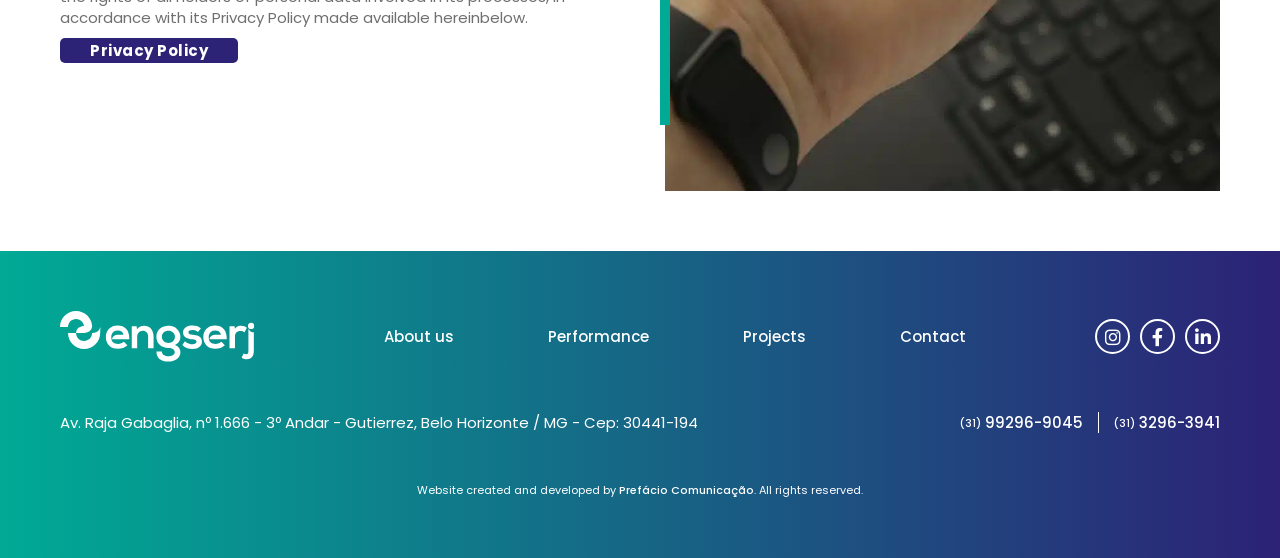Kindly determine the bounding box coordinates for the area that needs to be clicked to execute this instruction: "Contact the company".

[0.703, 0.584, 0.755, 0.622]